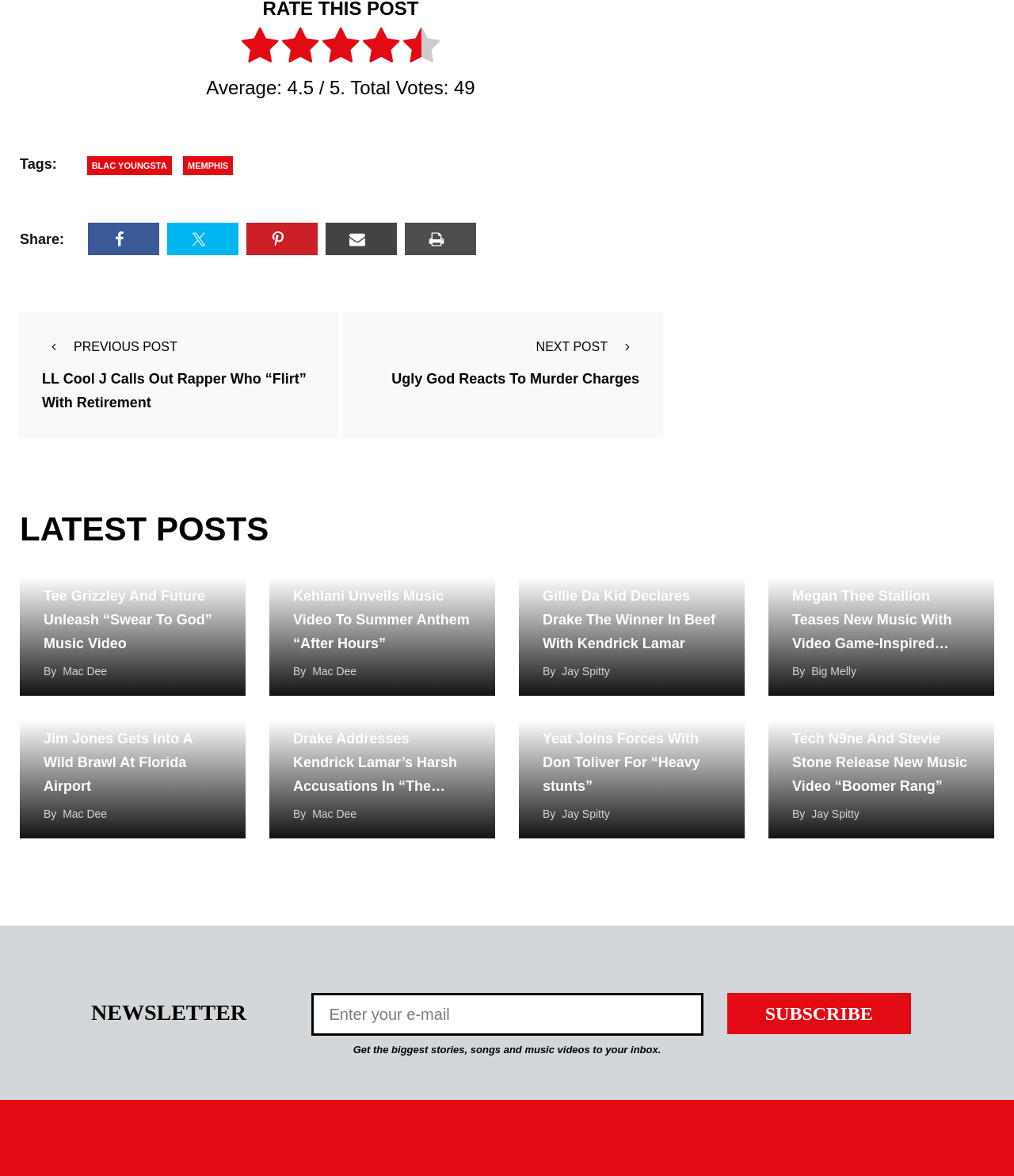Please locate the clickable area by providing the bounding box coordinates to follow this instruction: "Click on the 'NEXT POST' button".

[0.529, 0.289, 0.63, 0.301]